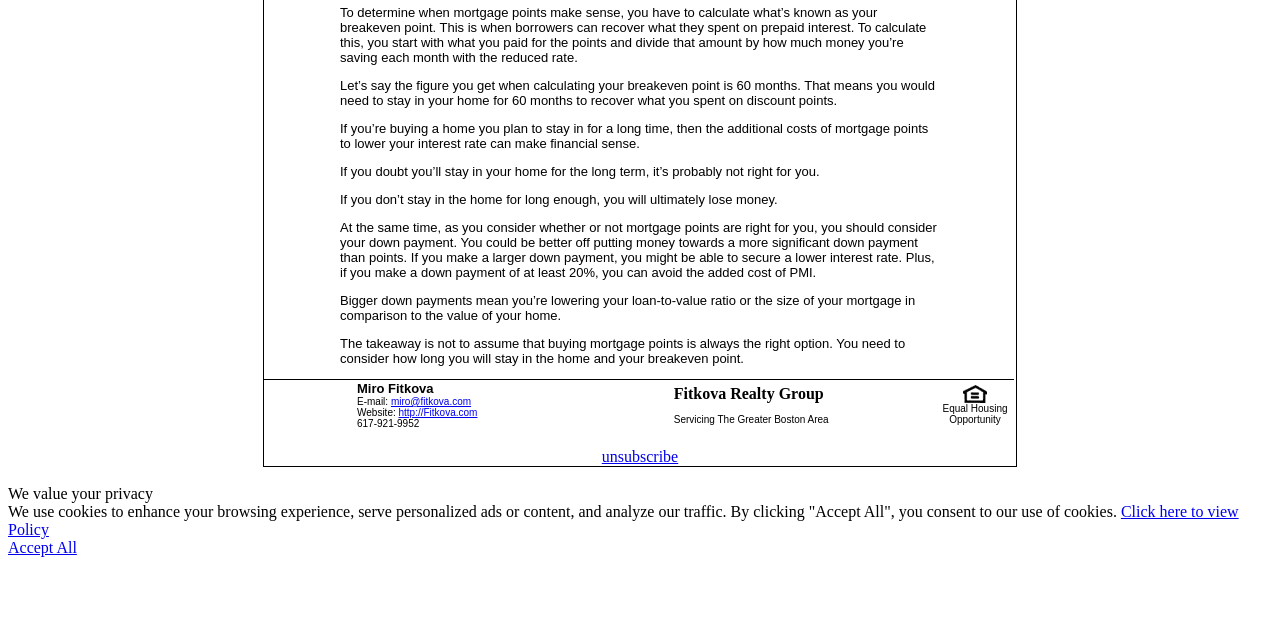Determine the bounding box for the described HTML element: "Accept All". Ensure the coordinates are four float numbers between 0 and 1 in the format [left, top, right, bottom].

[0.006, 0.842, 0.06, 0.868]